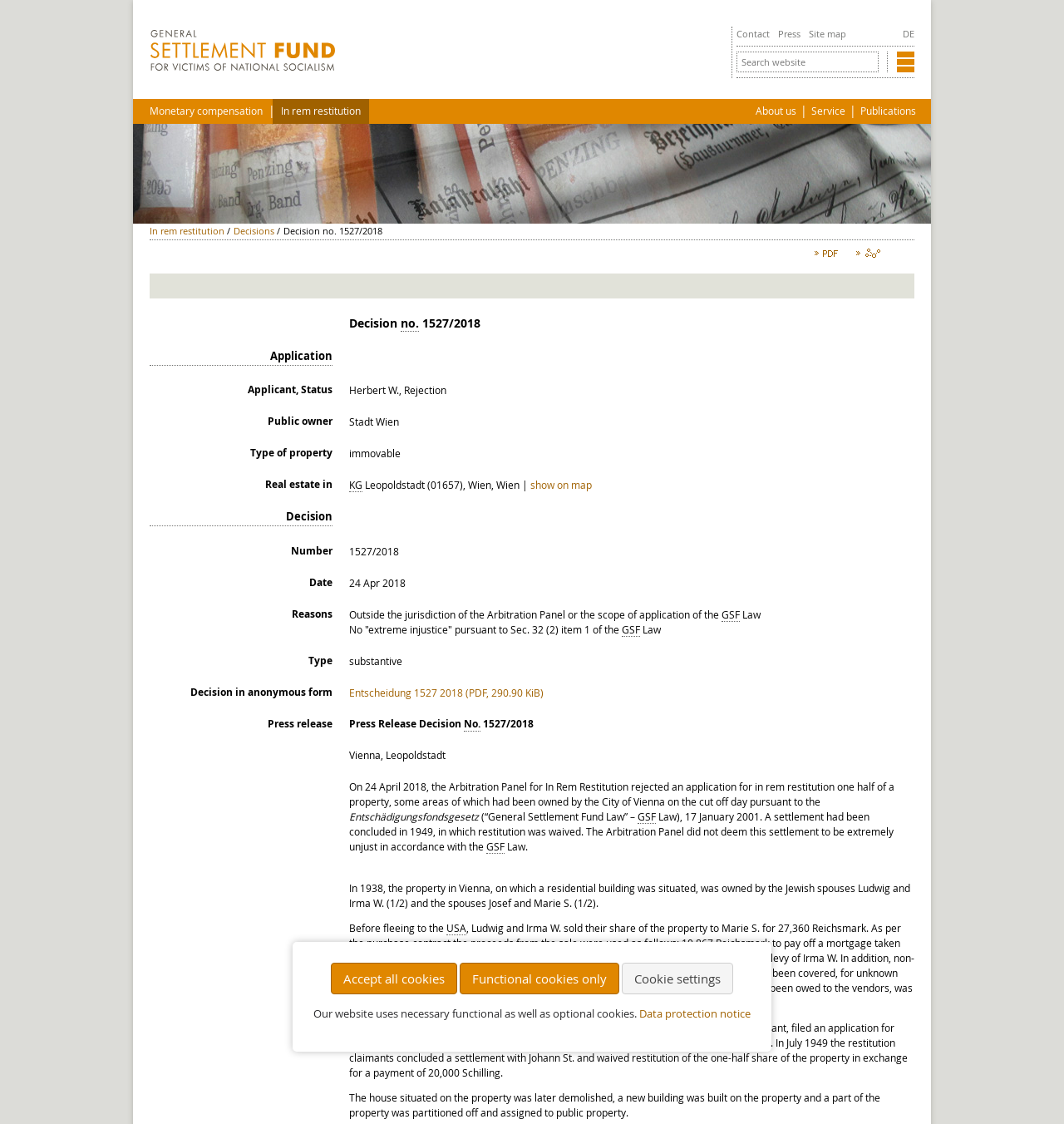Give a concise answer using one word or a phrase to the following question:
What is the type of property?

immovable